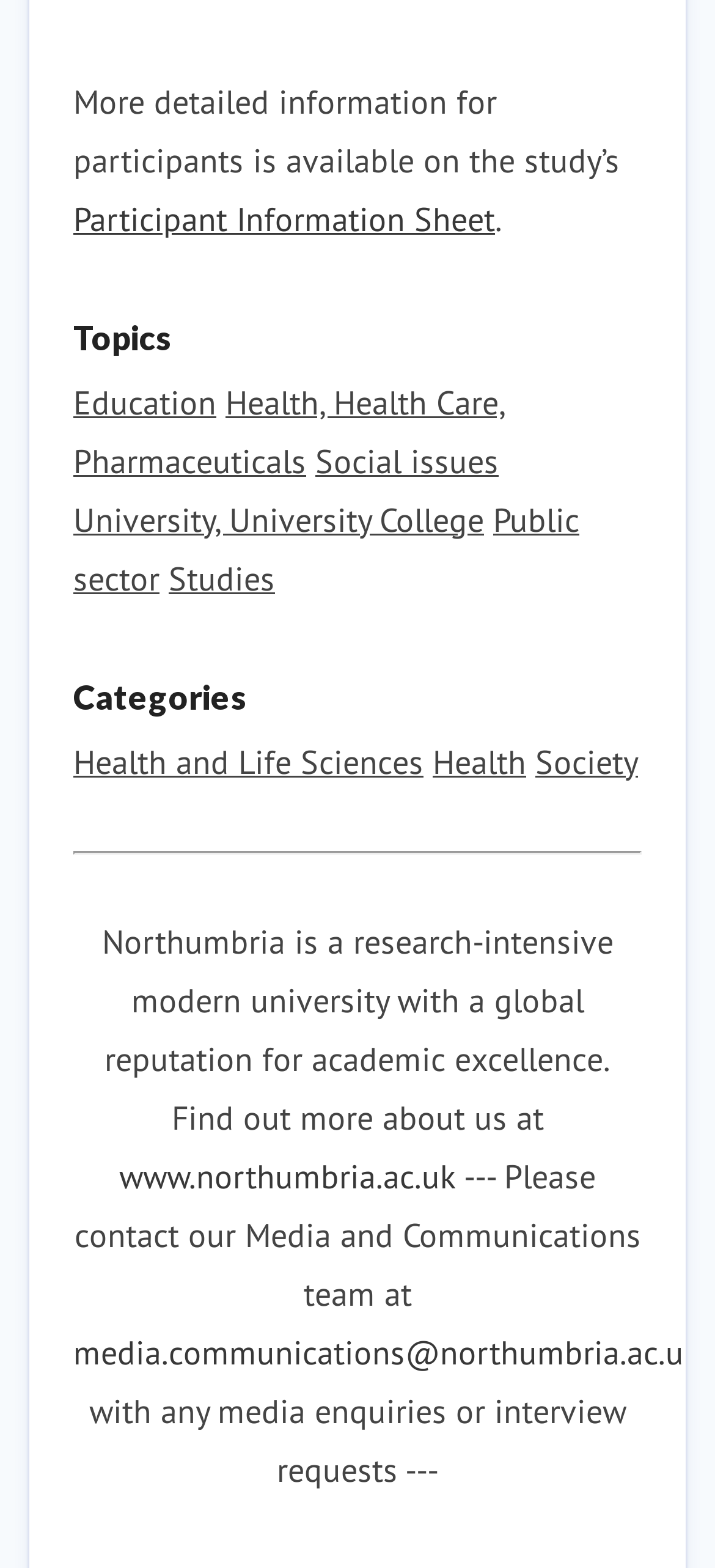What is the email address for media enquiries?
Please provide a detailed answer to the question.

The answer can be found in the link element that says 'media.communications@northumbria.ac.uk' which is located below the static text element that says '--- Please contact our Media and Communications team at'.